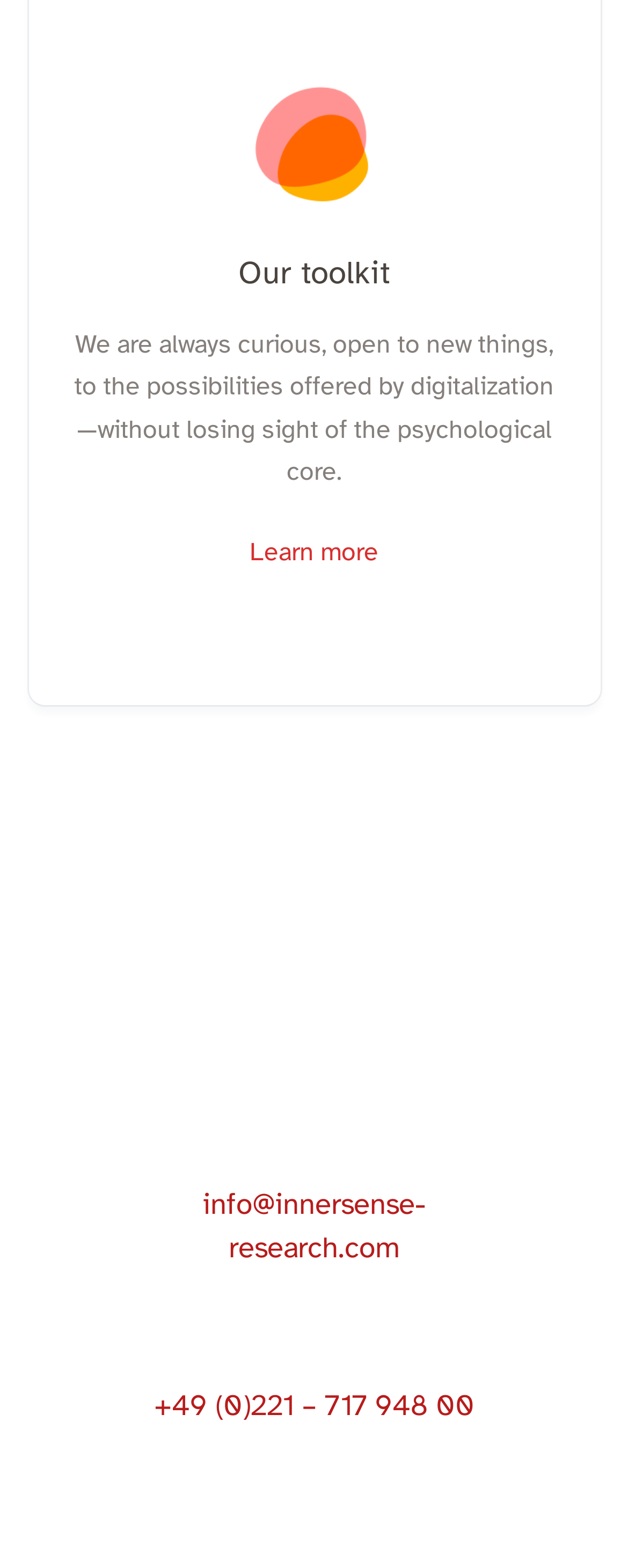What is the purpose of the image?
Please give a detailed and elaborate answer to the question based on the image.

The image is labeled as 'Leistung 2', suggesting that it is used to visually represent or illustrate the concept of Leistung 2, which is likely related to the toolkit or the organization's goals.